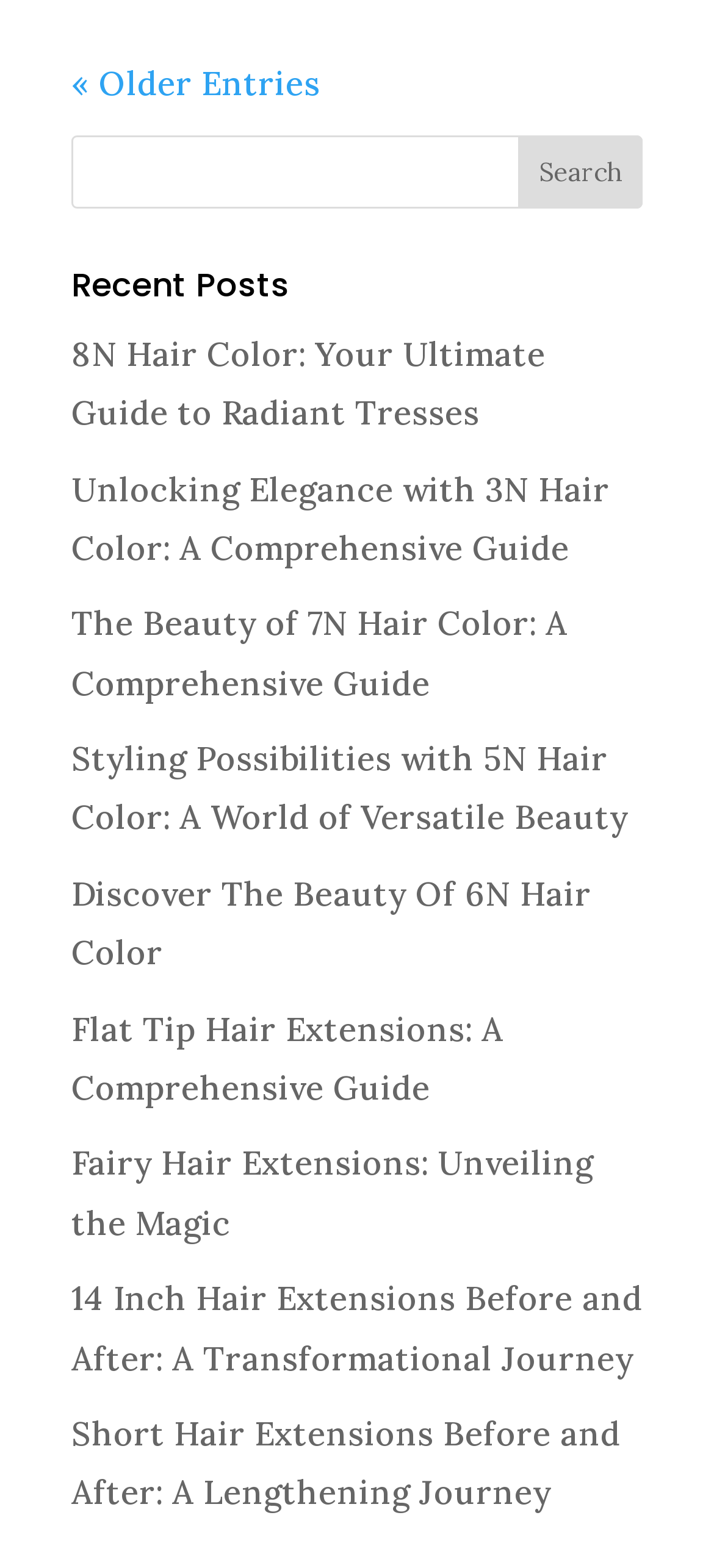Please find the bounding box coordinates of the element that must be clicked to perform the given instruction: "Go to The News Glory homepage". The coordinates should be four float numbers from 0 to 1, i.e., [left, top, right, bottom].

None